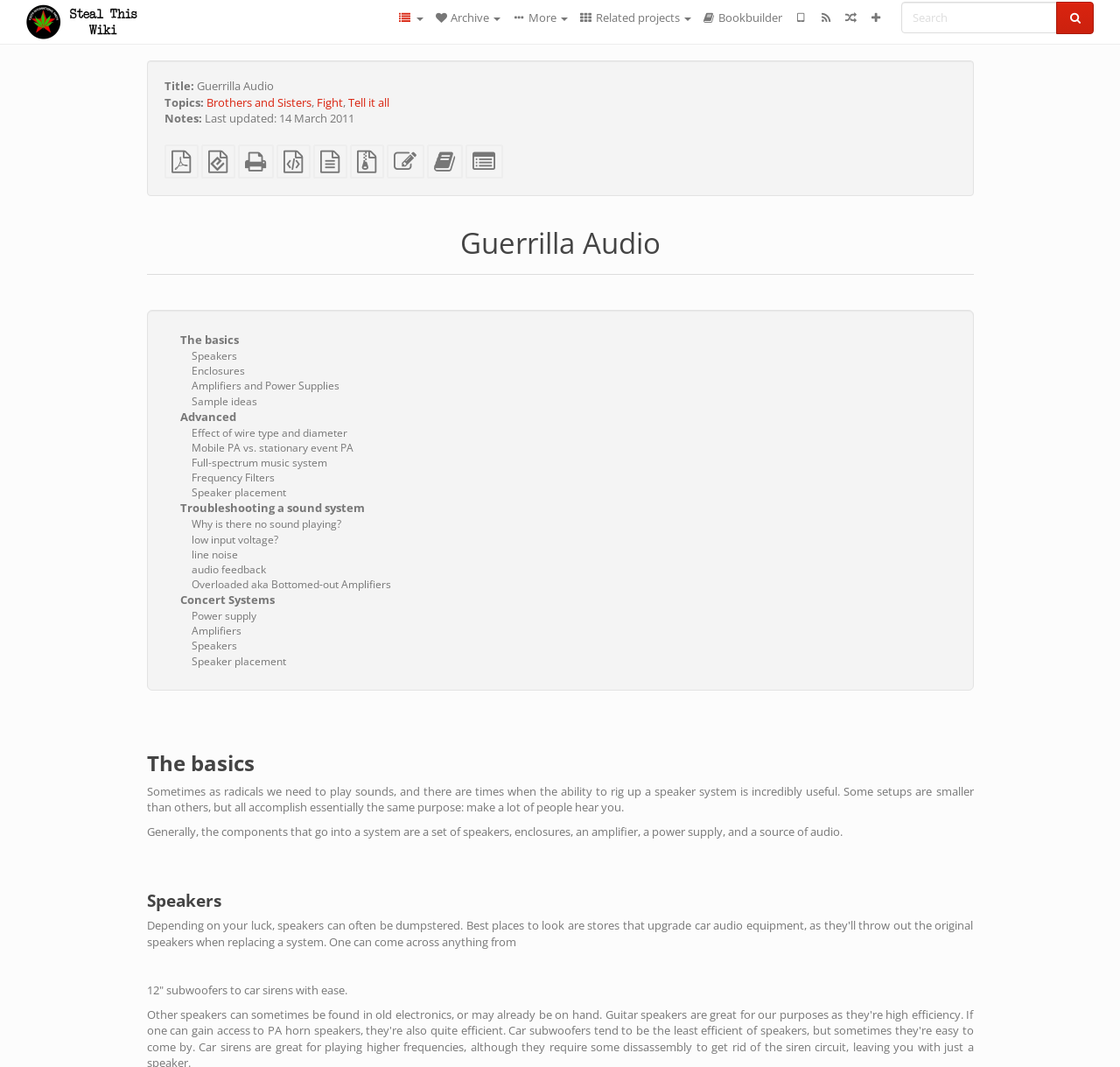Determine the bounding box coordinates of the clickable region to execute the instruction: "Edit this text". The coordinates should be four float numbers between 0 and 1, denoted as [left, top, right, bottom].

[0.345, 0.148, 0.379, 0.162]